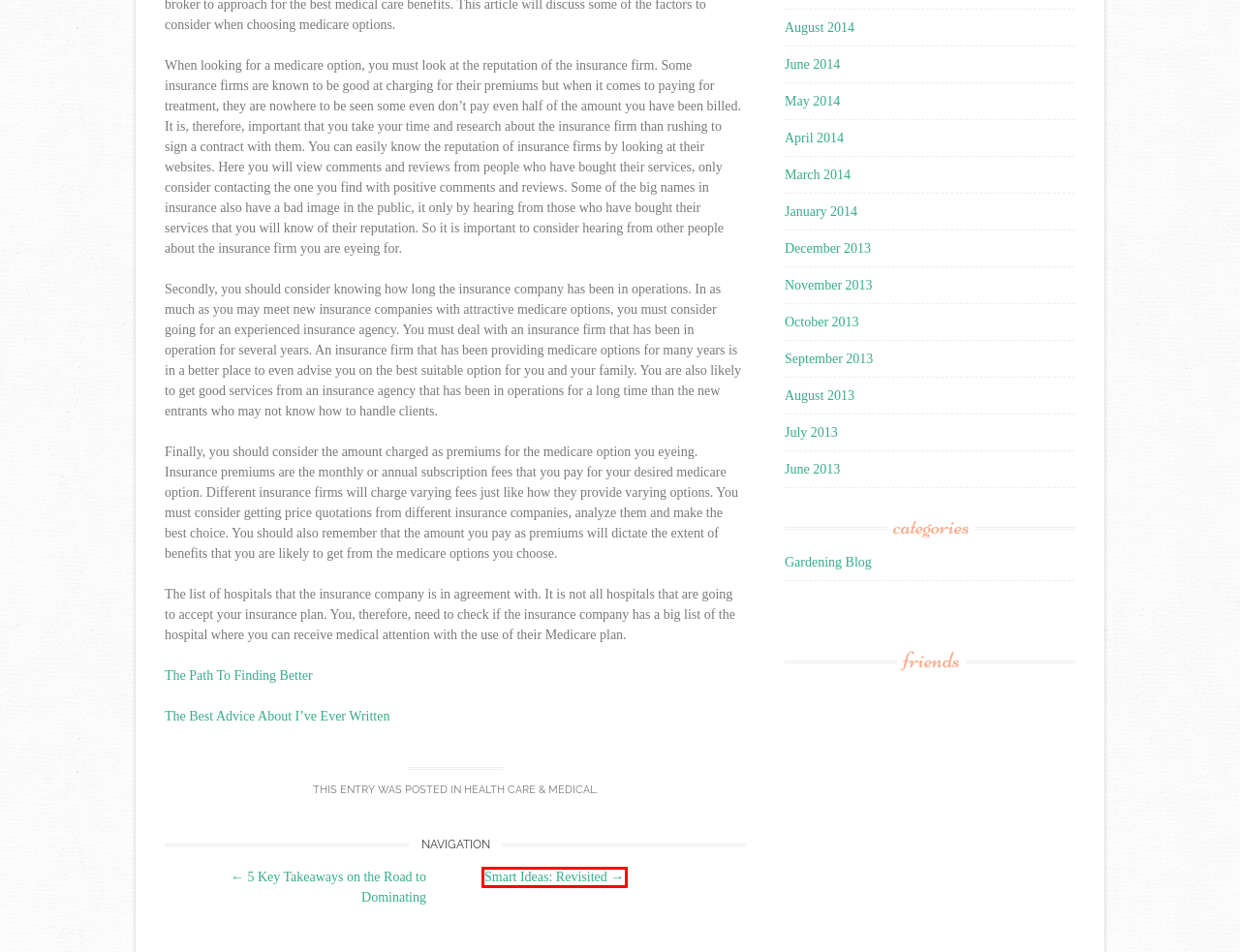Examine the screenshot of a webpage with a red bounding box around a UI element. Your task is to identify the webpage description that best corresponds to the new webpage after clicking the specified element. The given options are:
A. 5 Key Takeaways on the Road to Dominating  | Gardening Blog
B. August | 2013 | Gardening Blog
C. December | 2013 | Gardening Blog
D. Gardening Blog | Gardening Blog
E. Smart Ideas:  Revisited | Gardening Blog
F. June | 2014 | Gardening Blog
G. July | 2013 | Gardening Blog
H. June | 2013 | Gardening Blog

E